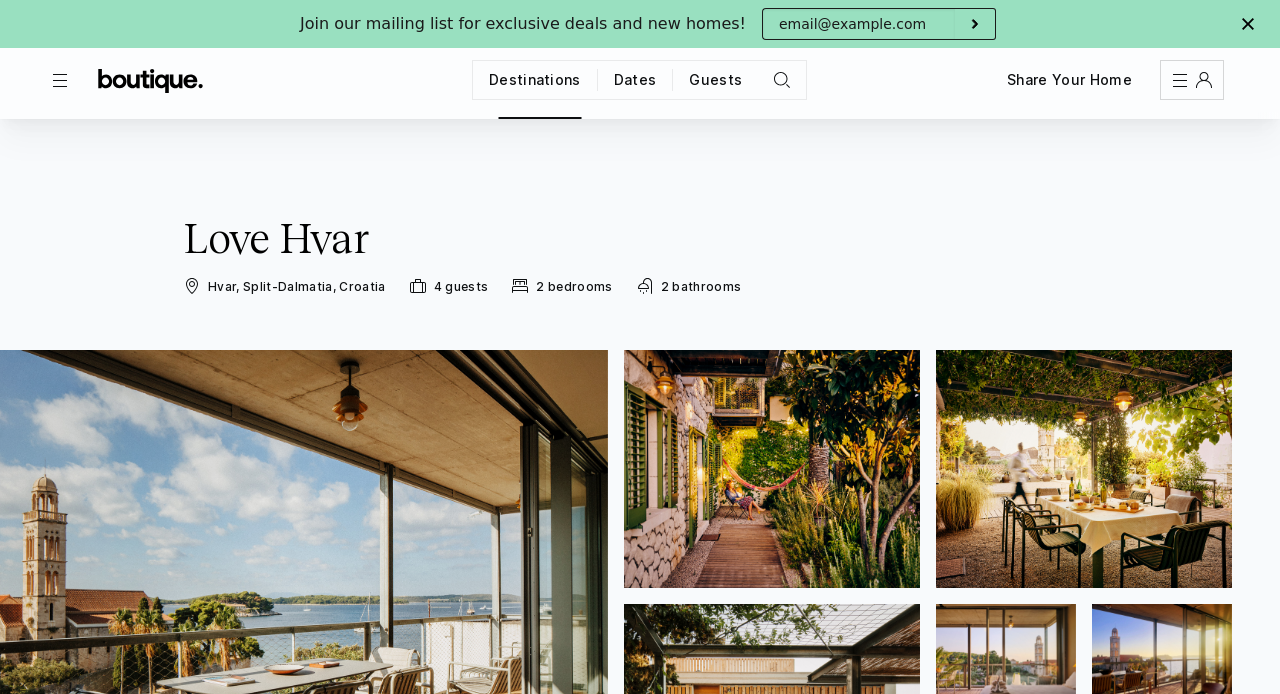What is the destination of this apartment?
Using the image as a reference, deliver a detailed and thorough answer to the question.

I inferred this answer by looking at the heading 'Hvar, Split-Dalmatia, Croatia' which is located below the 'Love Hvar' heading, indicating that Hvar is the destination of this apartment.